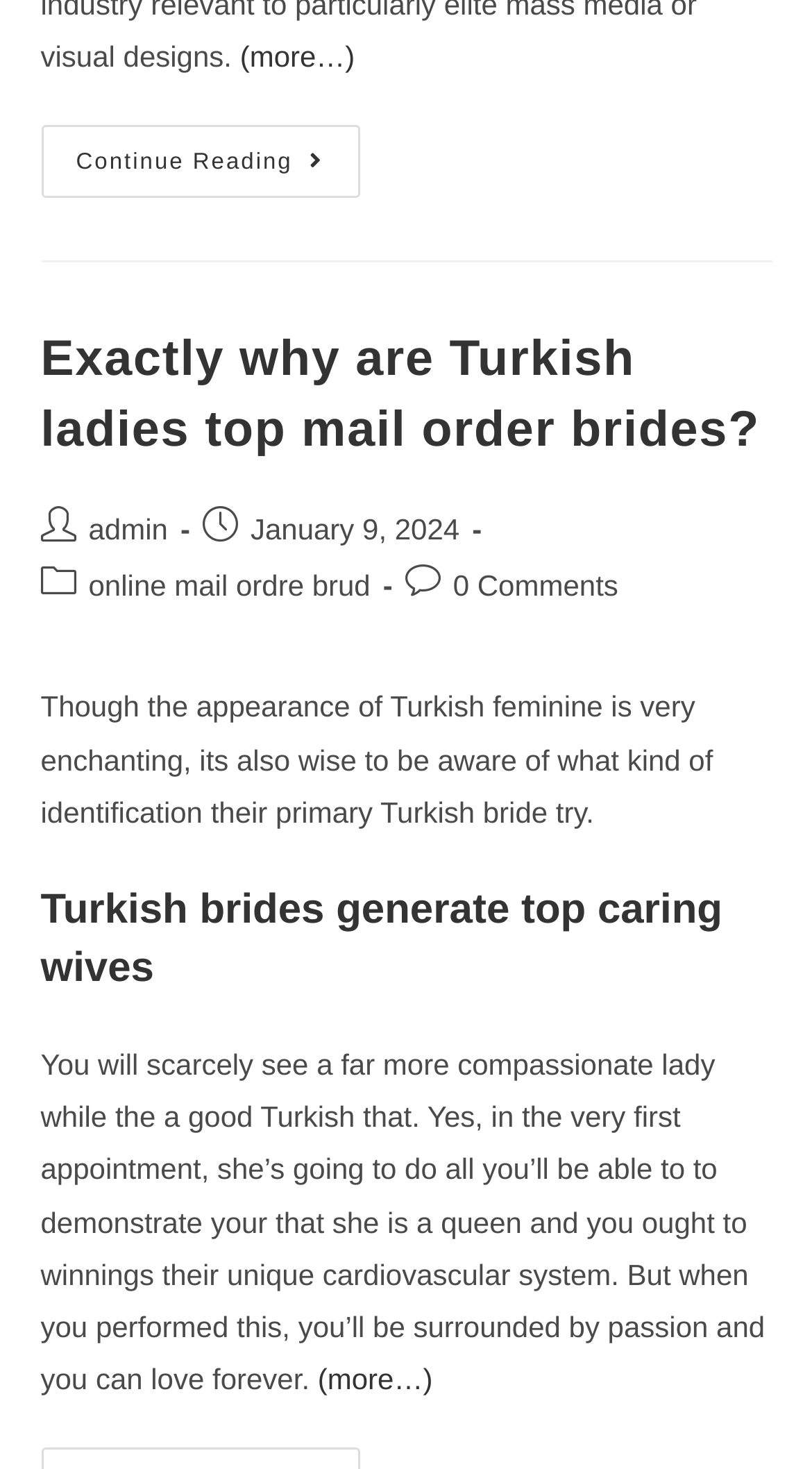Respond with a single word or short phrase to the following question: 
When was the post published?

January 9, 2024